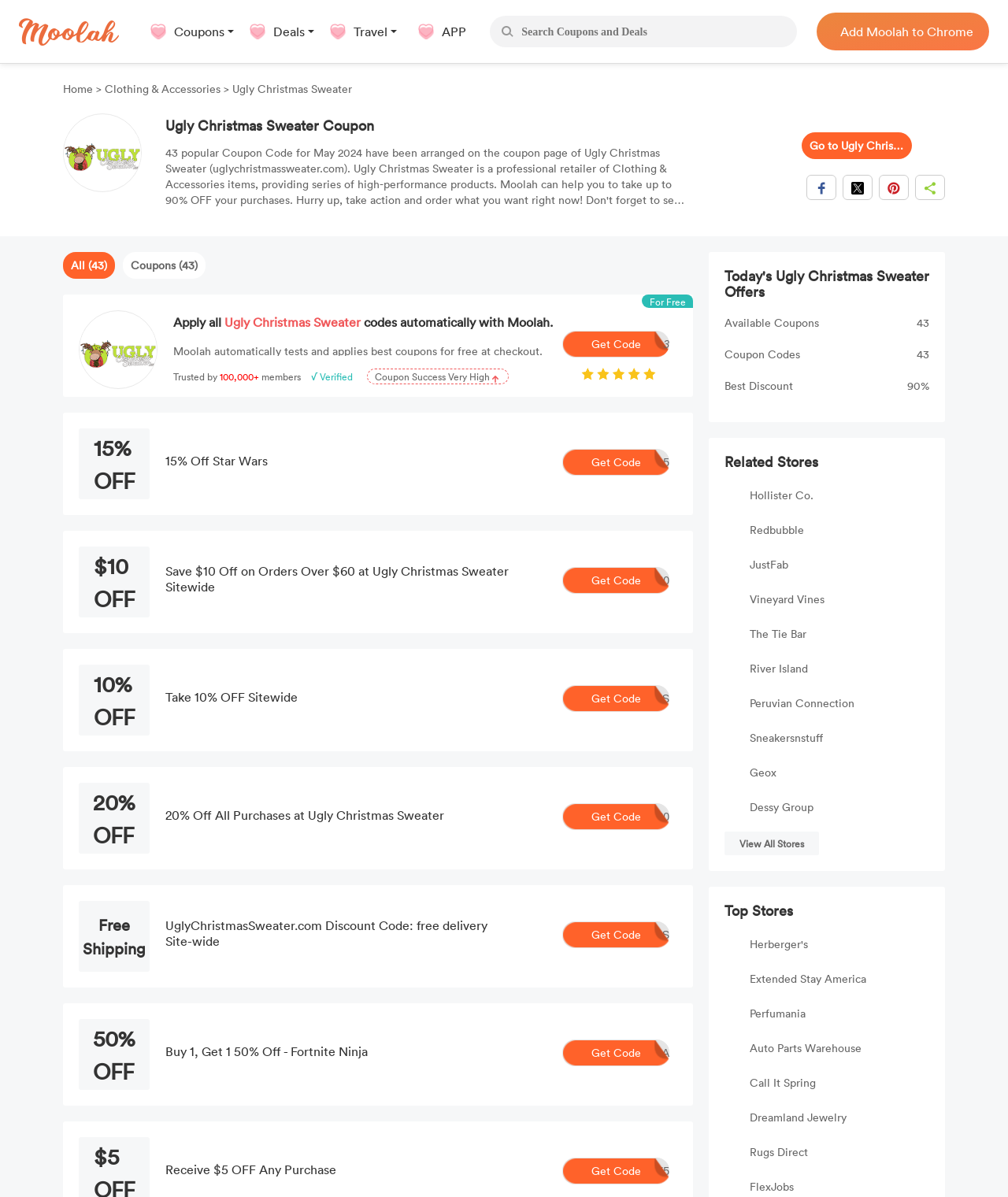Locate the bounding box coordinates of the clickable part needed for the task: "View All Stores".

[0.734, 0.699, 0.798, 0.711]